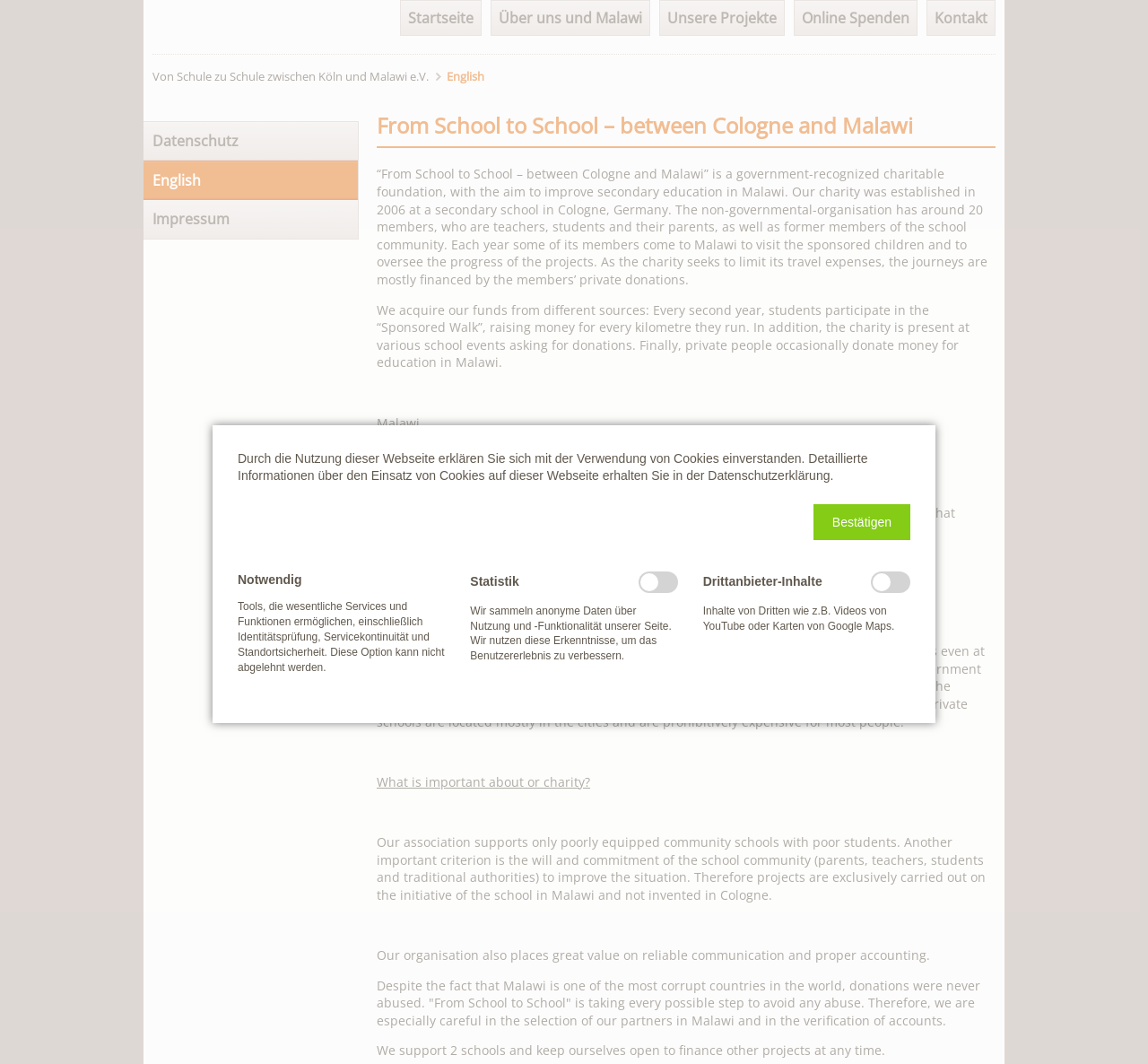Using a single word or phrase, answer the following question: 
What is the main goal of the charitable foundation?

Improving secondary education in Malawi